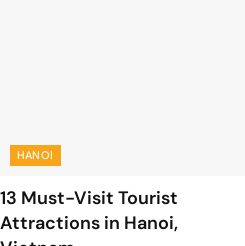How many tourist attractions are mentioned?
Please elaborate on the answer to the question with detailed information.

The heading '13 Must-Visit Tourist Attractions in Hanoi, Vietnam' explicitly states that the webpage is highlighting 13 key destinations for travelers exploring Hanoi.